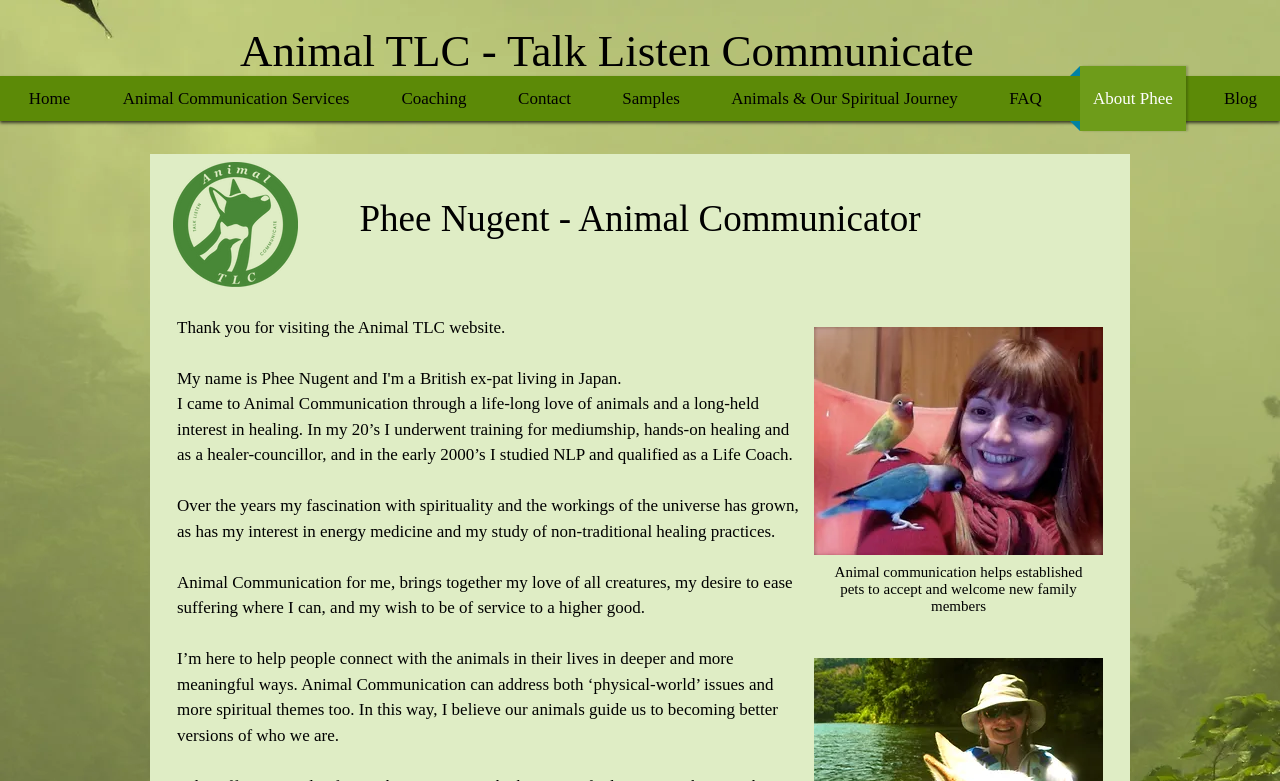What is the topic of the text below the image? Analyze the screenshot and reply with just one word or a short phrase.

Animal communication